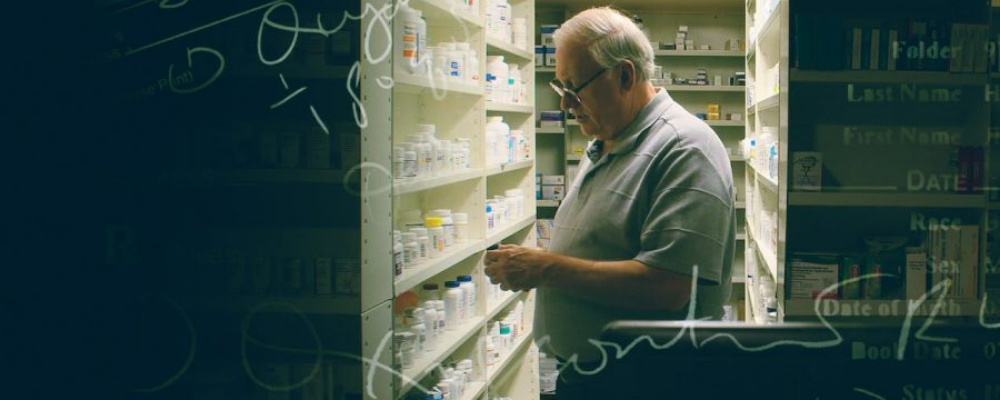What is in the background?
Please use the visual content to give a single word or phrase answer.

Handwritten notes or documents